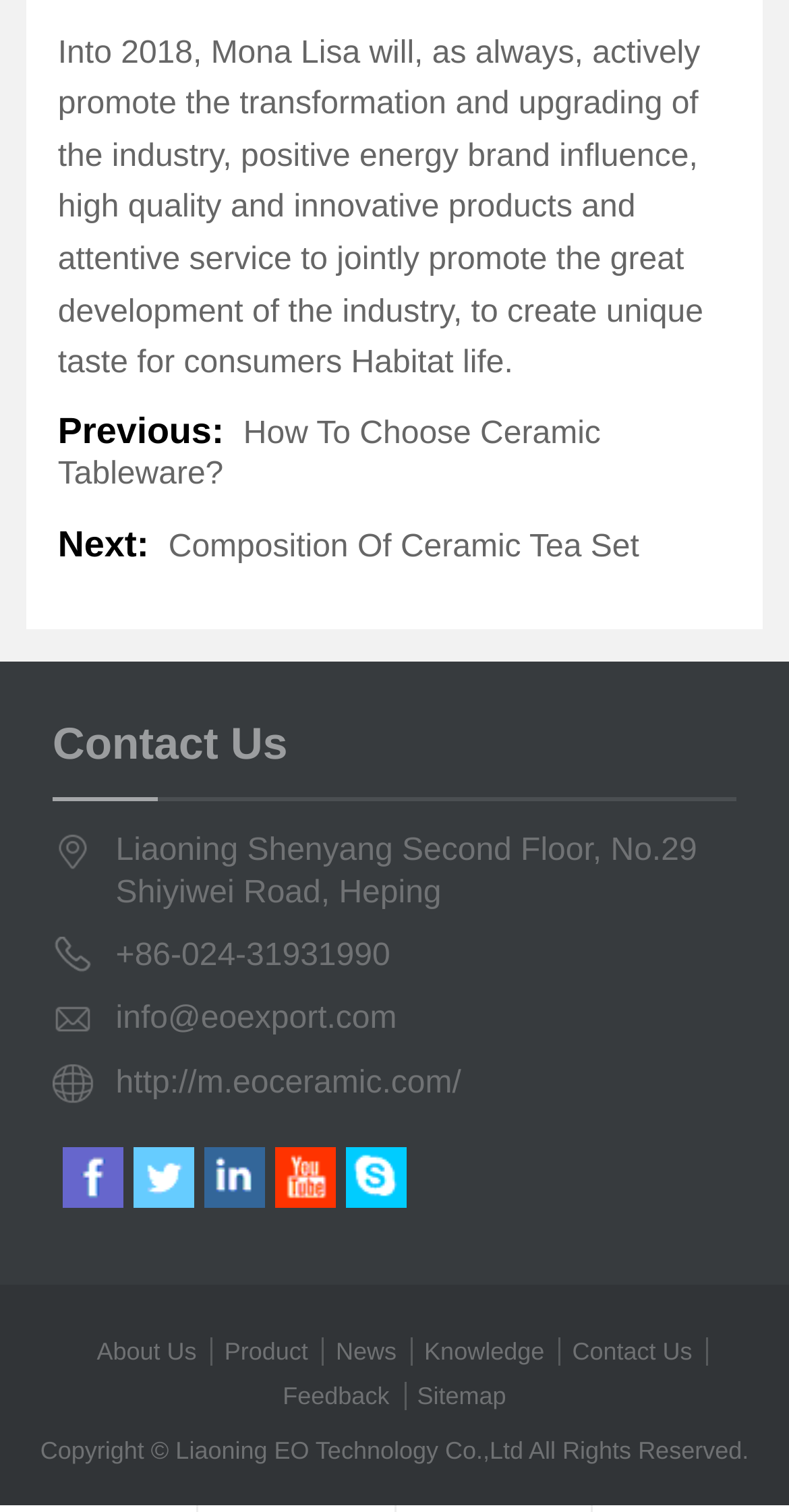Identify the bounding box coordinates of the part that should be clicked to carry out this instruction: "Contact us through phone number +86-024-31931990".

[0.147, 0.62, 0.933, 0.648]